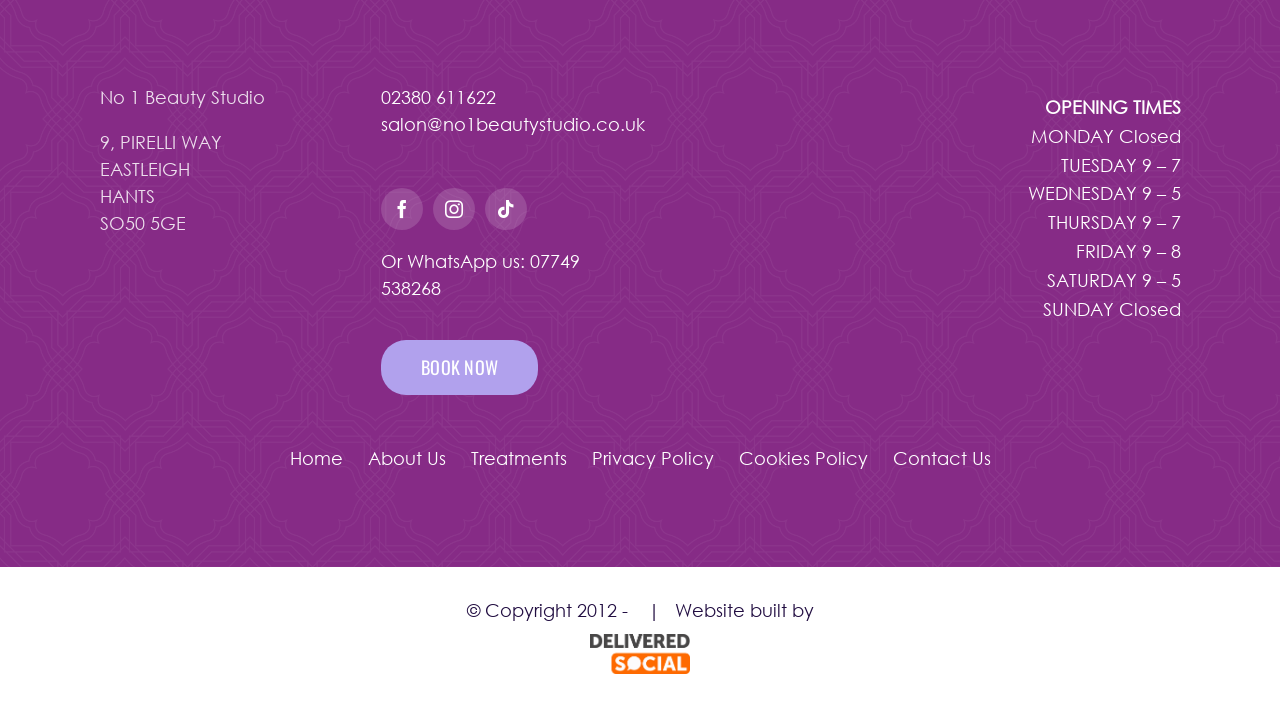Pinpoint the bounding box coordinates of the element that must be clicked to accomplish the following instruction: "Call the salon". The coordinates should be in the format of four float numbers between 0 and 1, i.e., [left, top, right, bottom].

[0.298, 0.122, 0.388, 0.153]